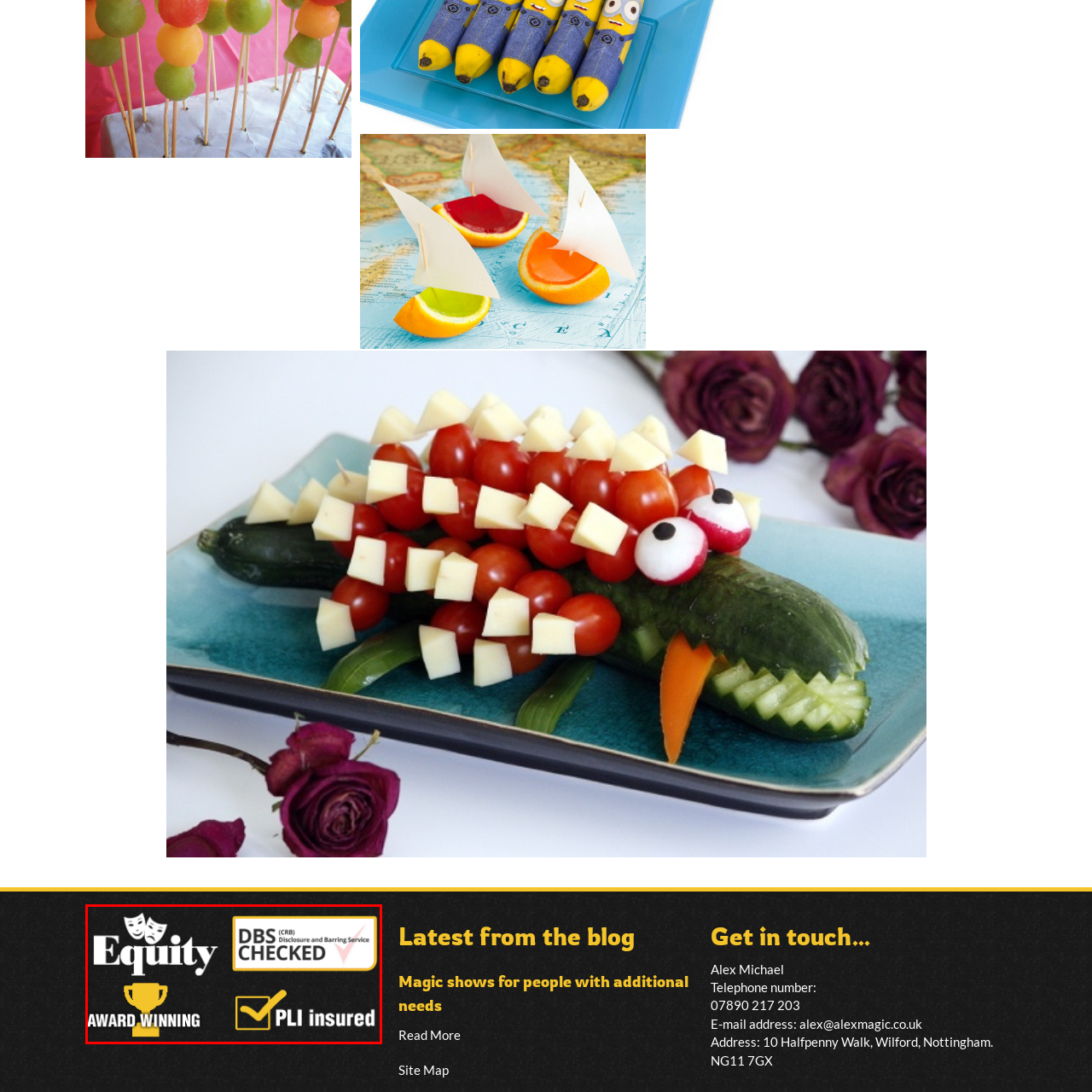Look at the image within the red outline, What does the 'DBS CHECKED' symbol indicate? Answer with one word or phrase.

Clean record